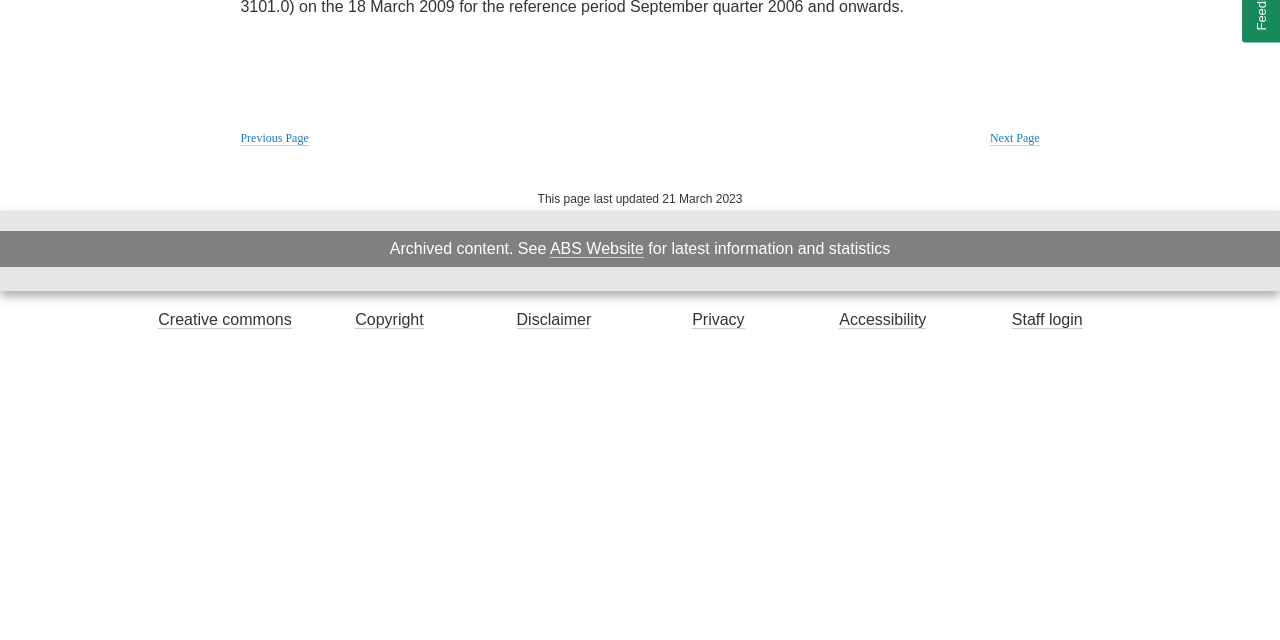For the element described, predict the bounding box coordinates as (top-left x, top-left y, bottom-right x, bottom-right y). All values should be between 0 and 1. Element description: College and university presidents' compensation

None